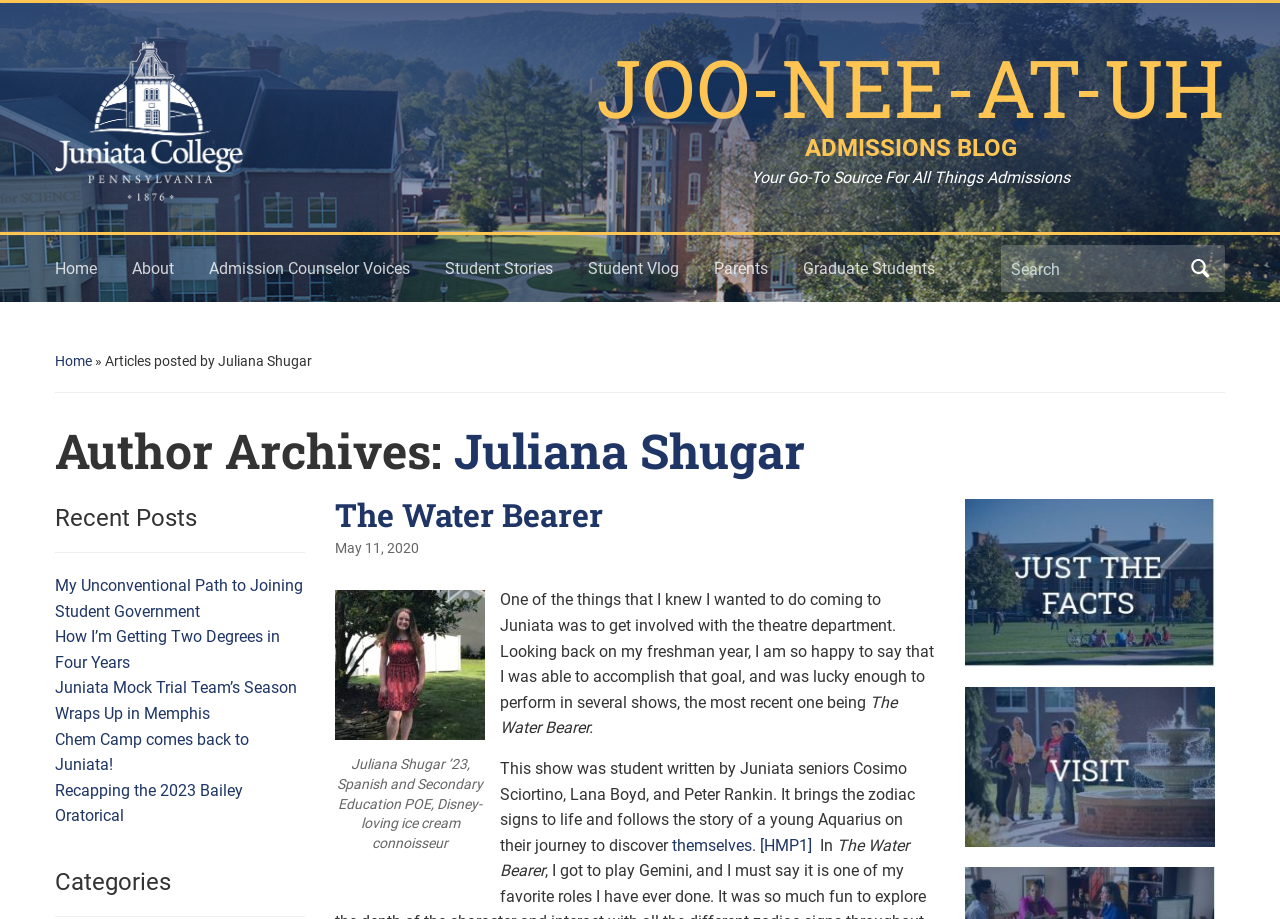Find and indicate the bounding box coordinates of the region you should select to follow the given instruction: "Click on the Juniata College logo".

[0.043, 0.045, 0.19, 0.219]